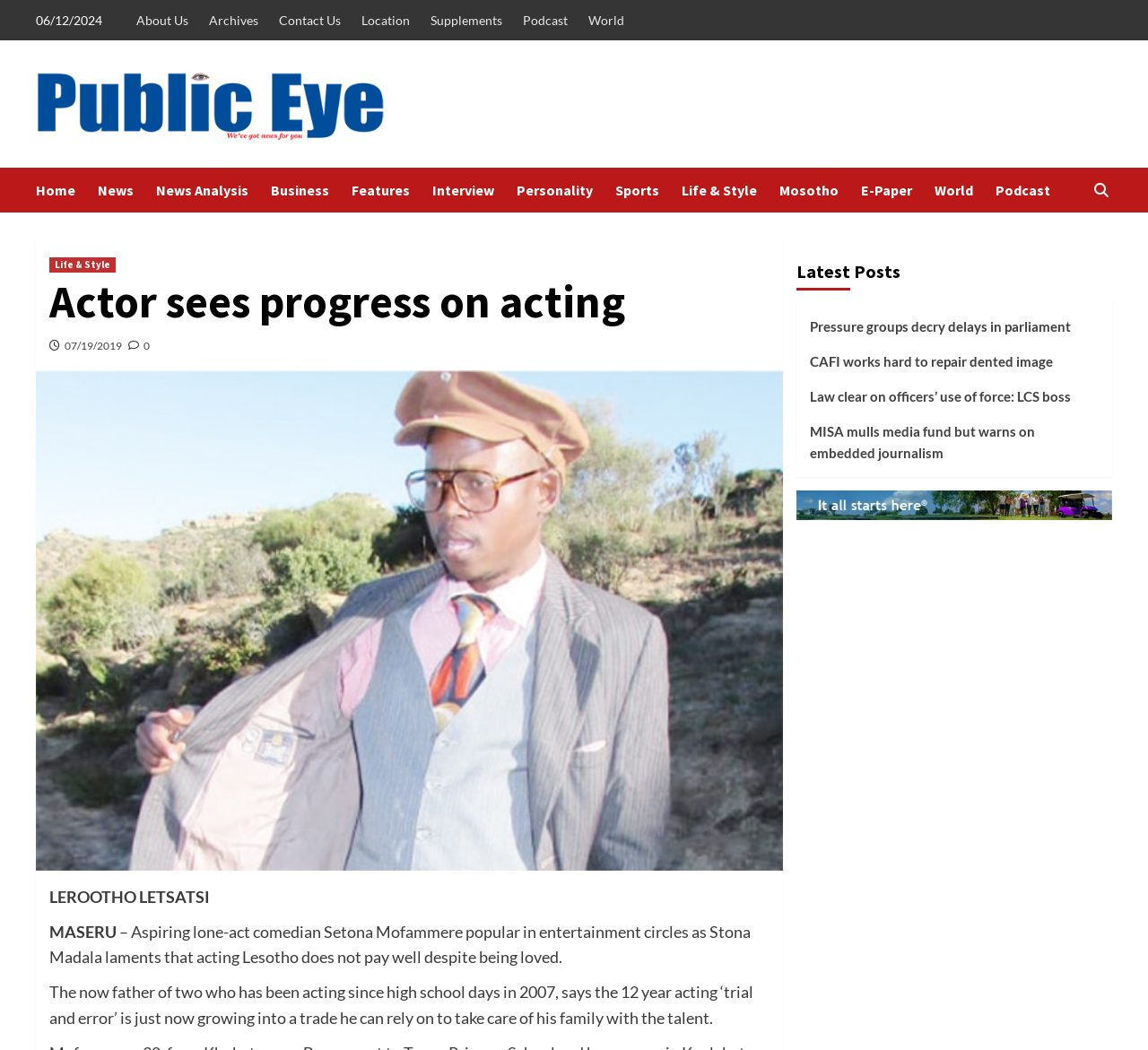Please locate the clickable area by providing the bounding box coordinates to follow this instruction: "Read the latest news".

[0.705, 0.301, 0.957, 0.334]